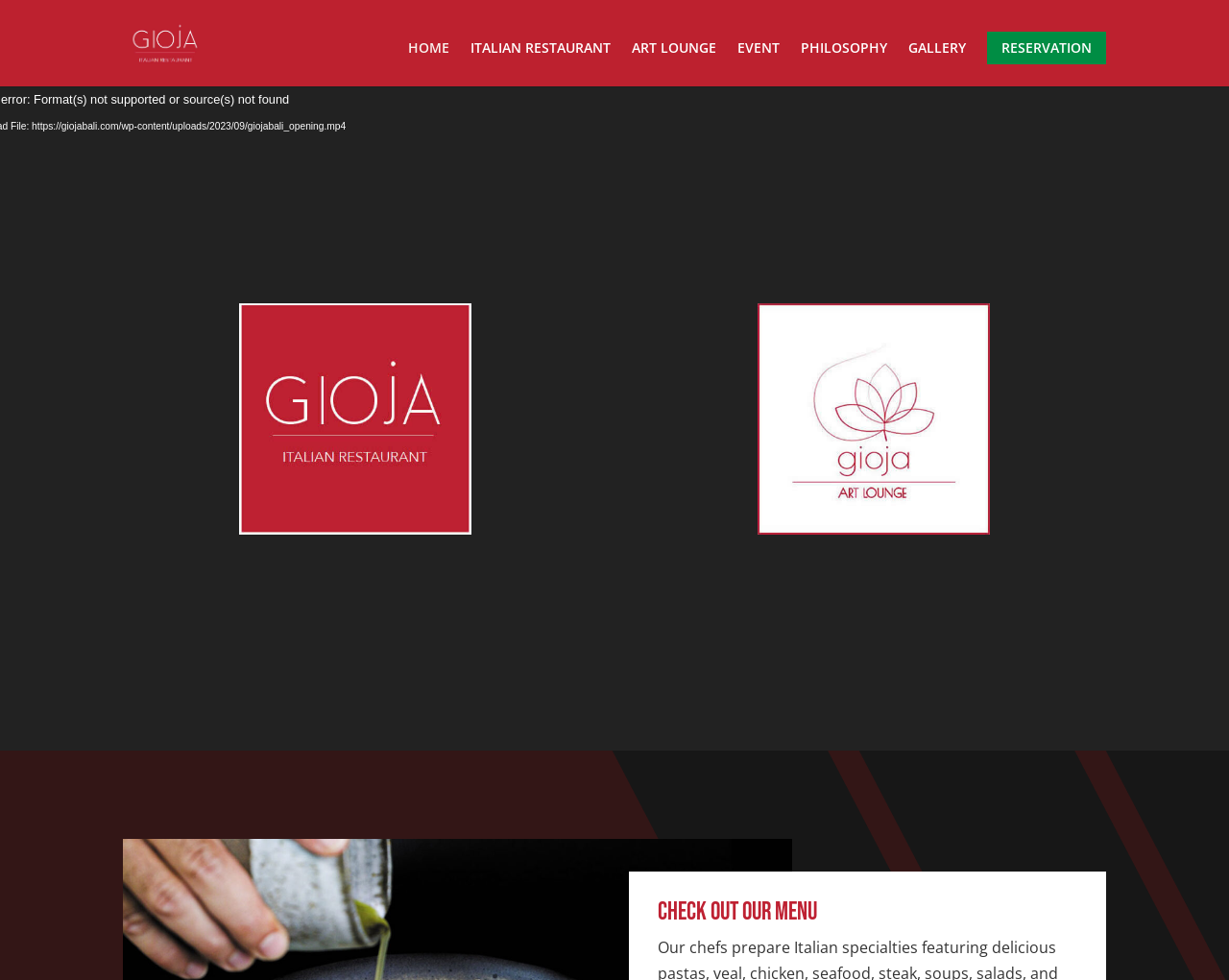Please give a succinct answer using a single word or phrase:
What is the title of the section below the navigation bar?

Check Out Our Menu